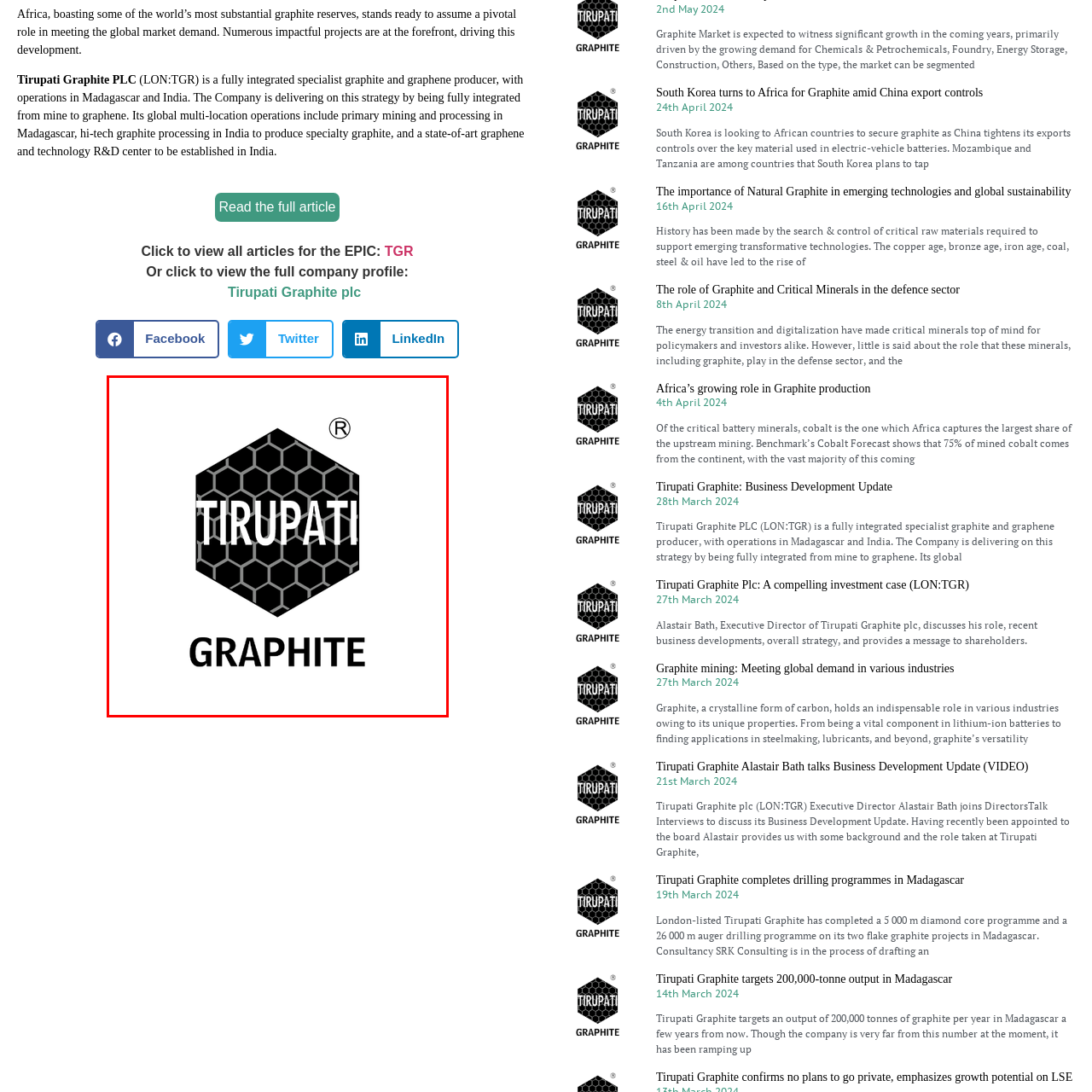Look at the area within the red bounding box, provide a one-word or phrase response to the following question: What is prominently displayed below the hexagon?

The word 'GRAPHITE'